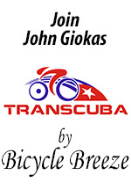Offer an in-depth description of the image.

The image features a promotional graphic inviting participants to "Join John Giokas" for an event titled "TransCuba," presented by "Bicycle Breeze." The design prominently displays a stylized logo featuring a bicycle intertwined with stars, conveying a sense of adventure and activity. The bold typography captures attention, enhancing the invitation's appeal for cycling enthusiasts to engage in this exciting outdoor experience.